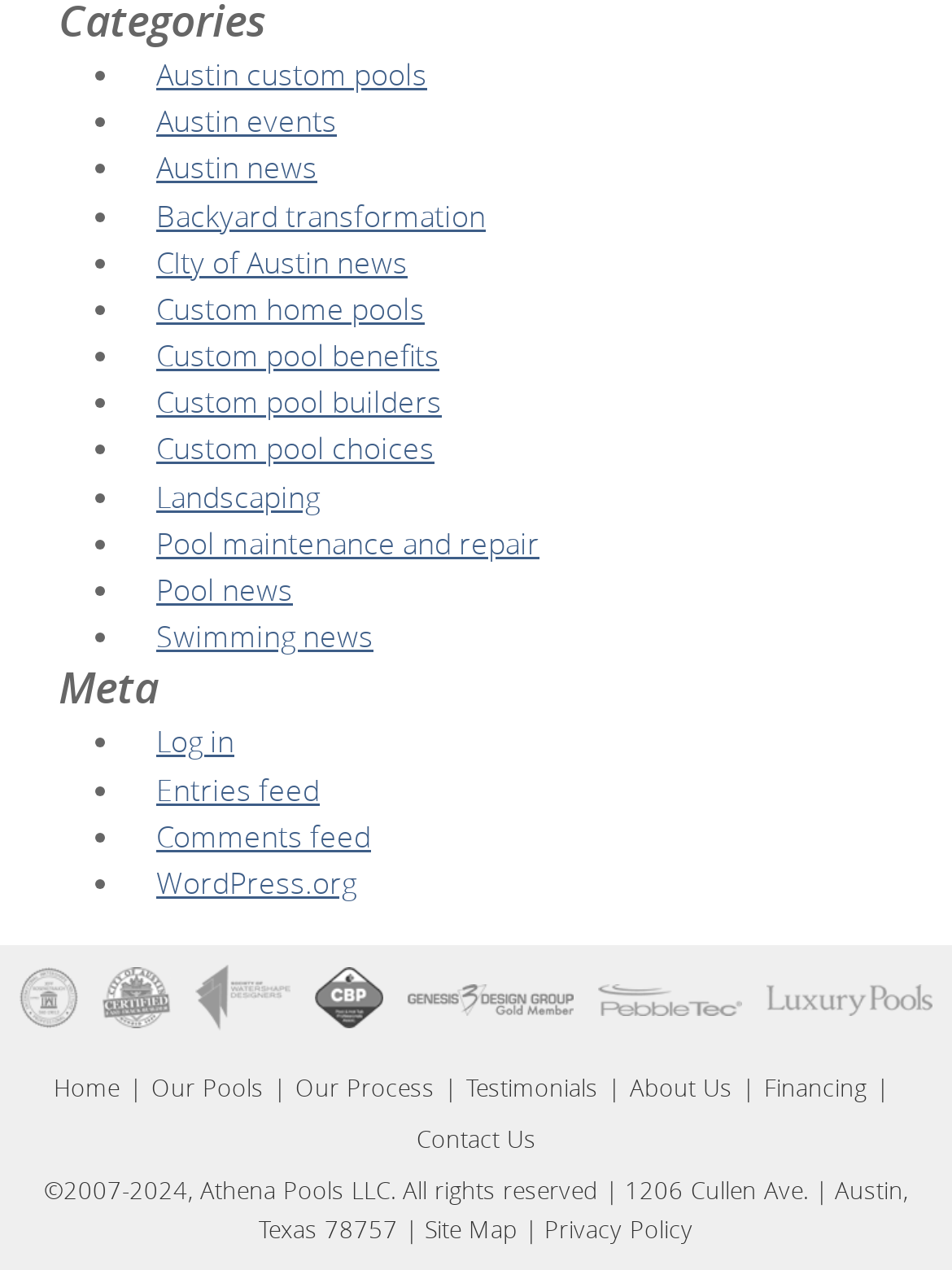Identify the bounding box coordinates for the element you need to click to achieve the following task: "Log in to the website". Provide the bounding box coordinates as four float numbers between 0 and 1, in the form [left, top, right, bottom].

[0.164, 0.568, 0.246, 0.599]